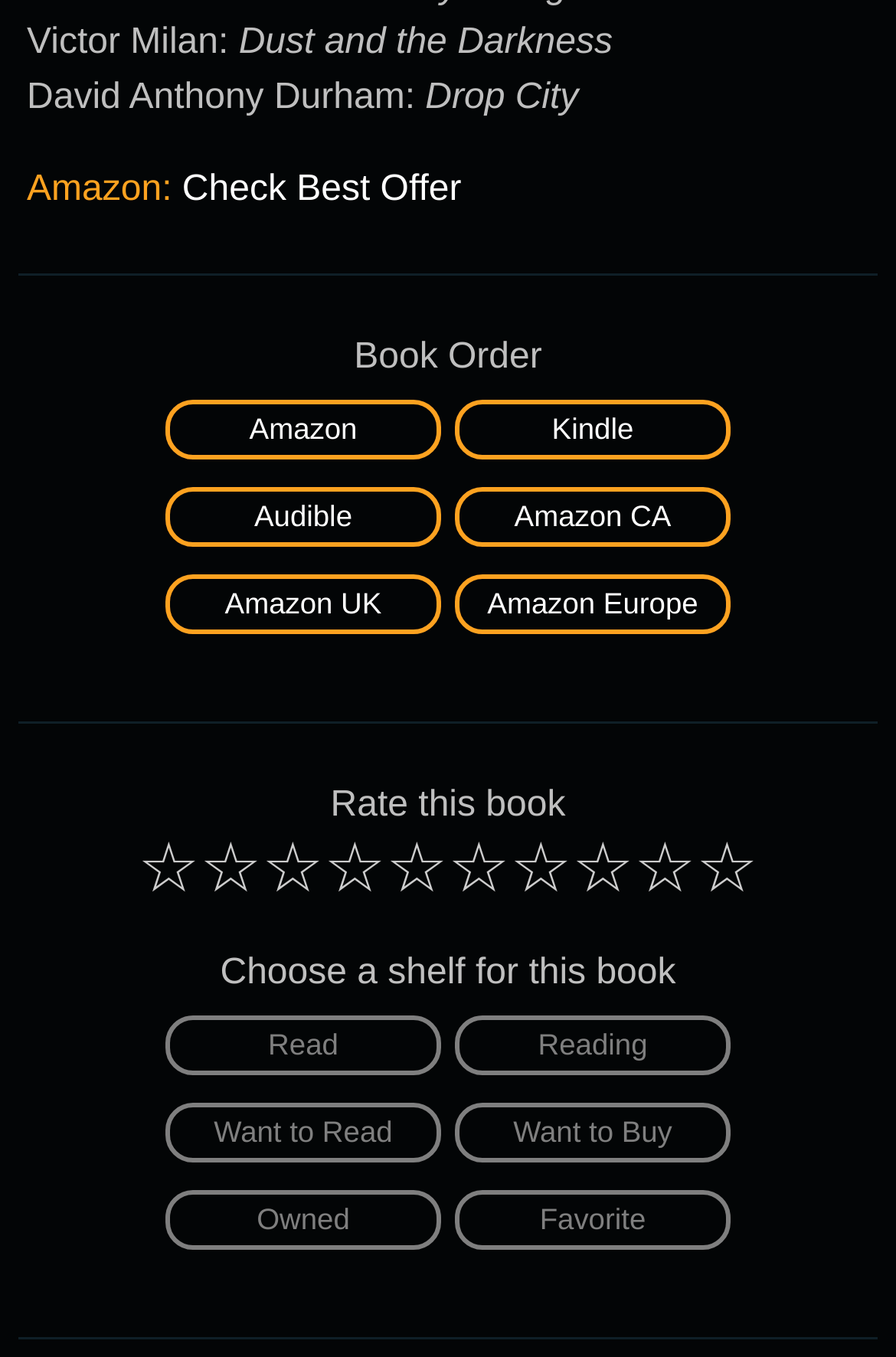Using the webpage screenshot, find the UI element described by ☆. Provide the bounding box coordinates in the format (top-left x, top-left y, bottom-right x, bottom-right y), ensuring all values are floating point numbers between 0 and 1.

[0.431, 0.612, 0.5, 0.668]